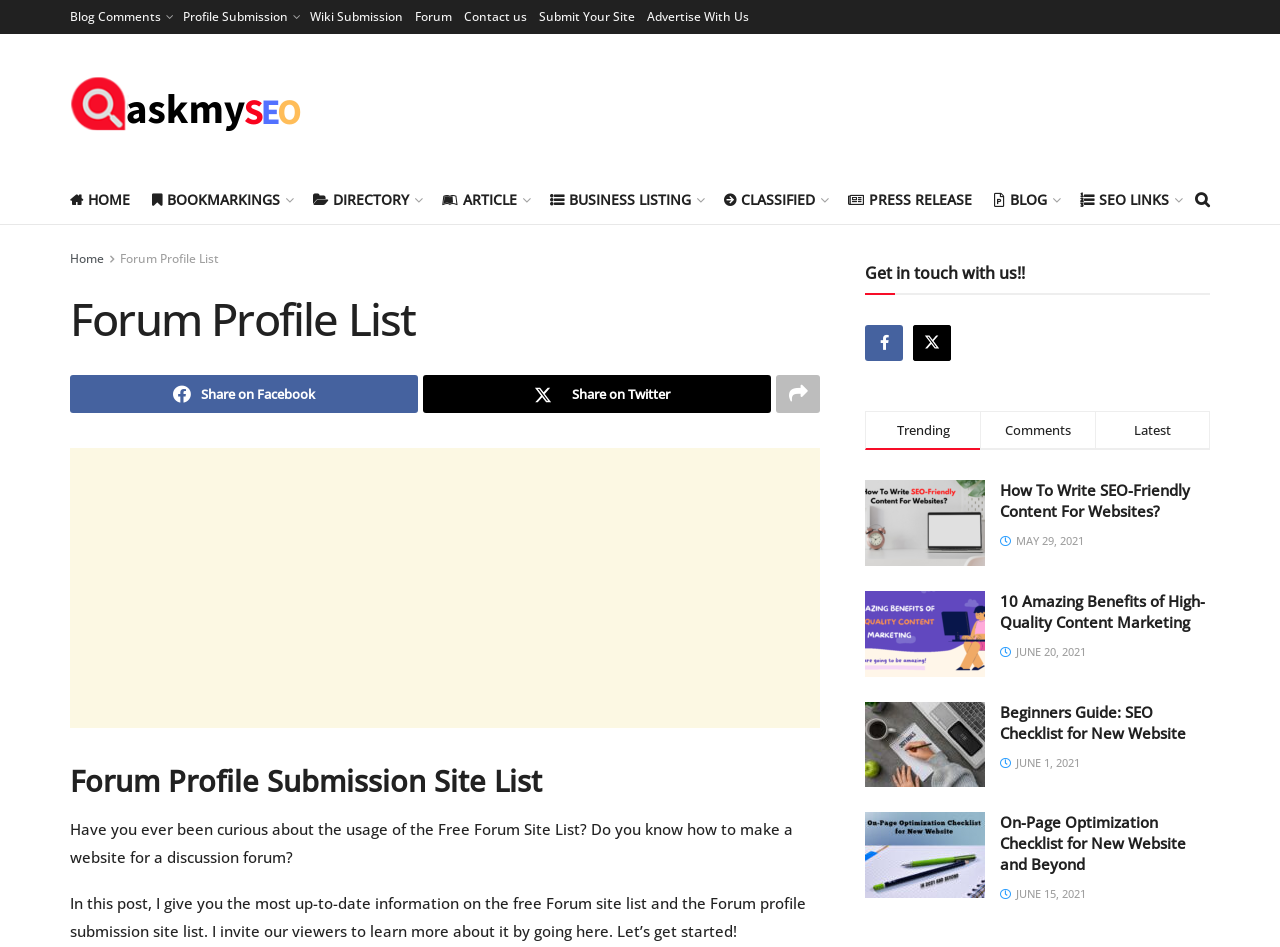What is the topic of the first article on the webpage?
Please elaborate on the answer to the question with detailed information.

I looked at the article section on the webpage and found the first article, which has a heading 'How To Write SEO-Friendly Content For Websites?'.